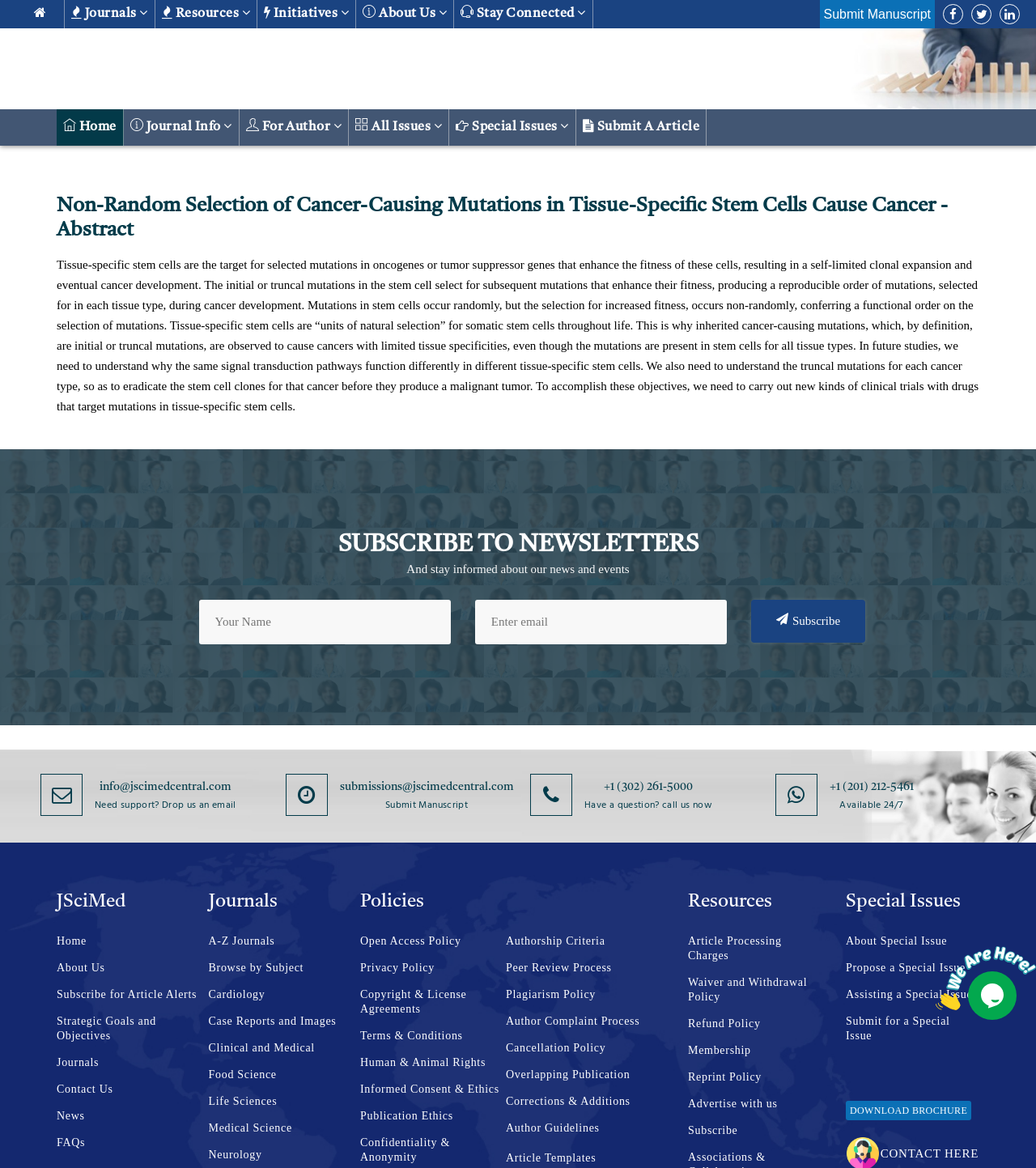Refer to the screenshot and answer the following question in detail:
What is the topic of the abstract?

The abstract is about the non-random selection of cancer-causing mutations in tissue-specific stem cells, which leads to cancer development. The text explains how these mutations occur and how they can be targeted to prevent cancer.